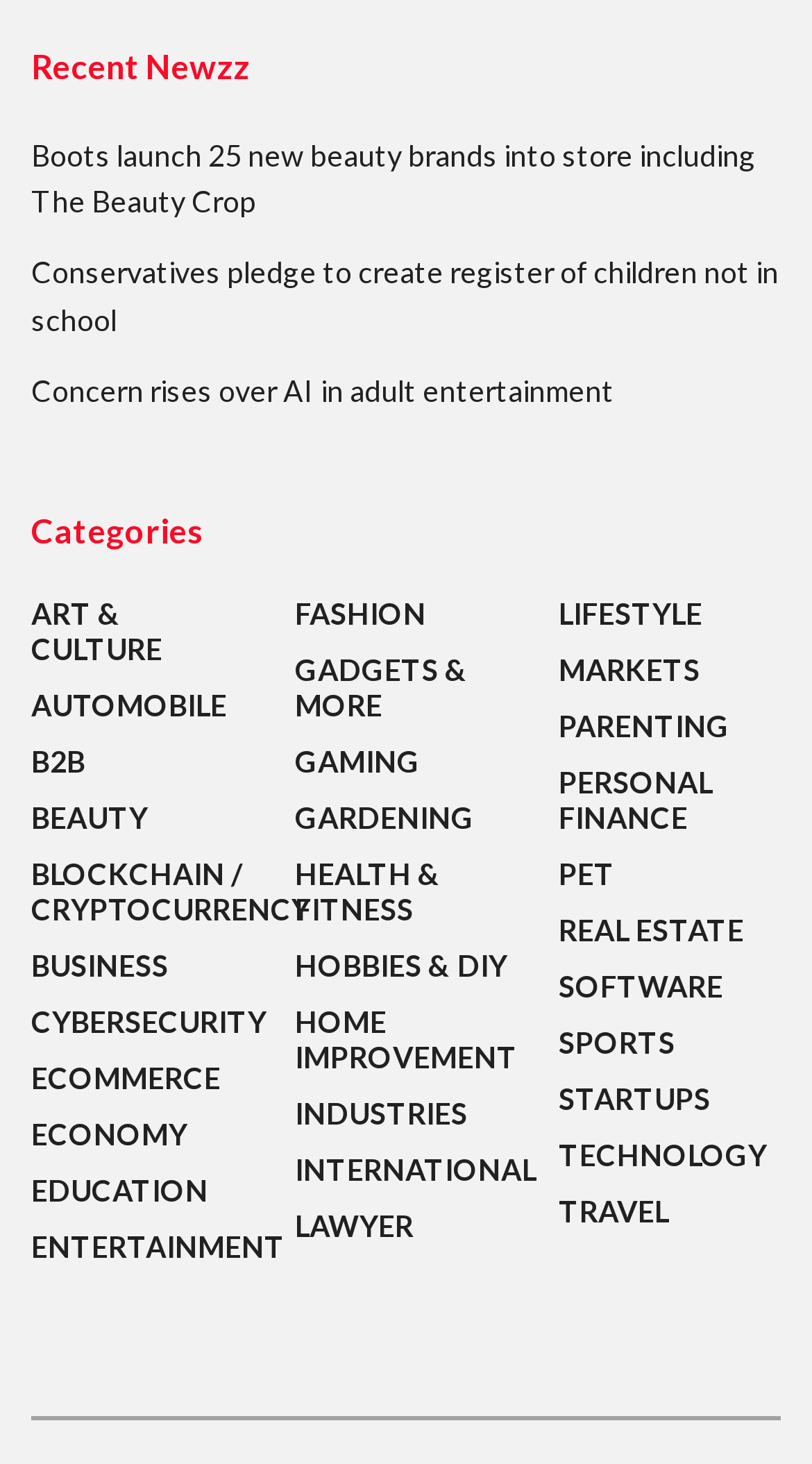Identify the bounding box coordinates of the clickable region necessary to fulfill the following instruction: "Explore articles in the BEAUTY category". The bounding box coordinates should be four float numbers between 0 and 1, i.e., [left, top, right, bottom].

[0.038, 0.546, 0.182, 0.57]